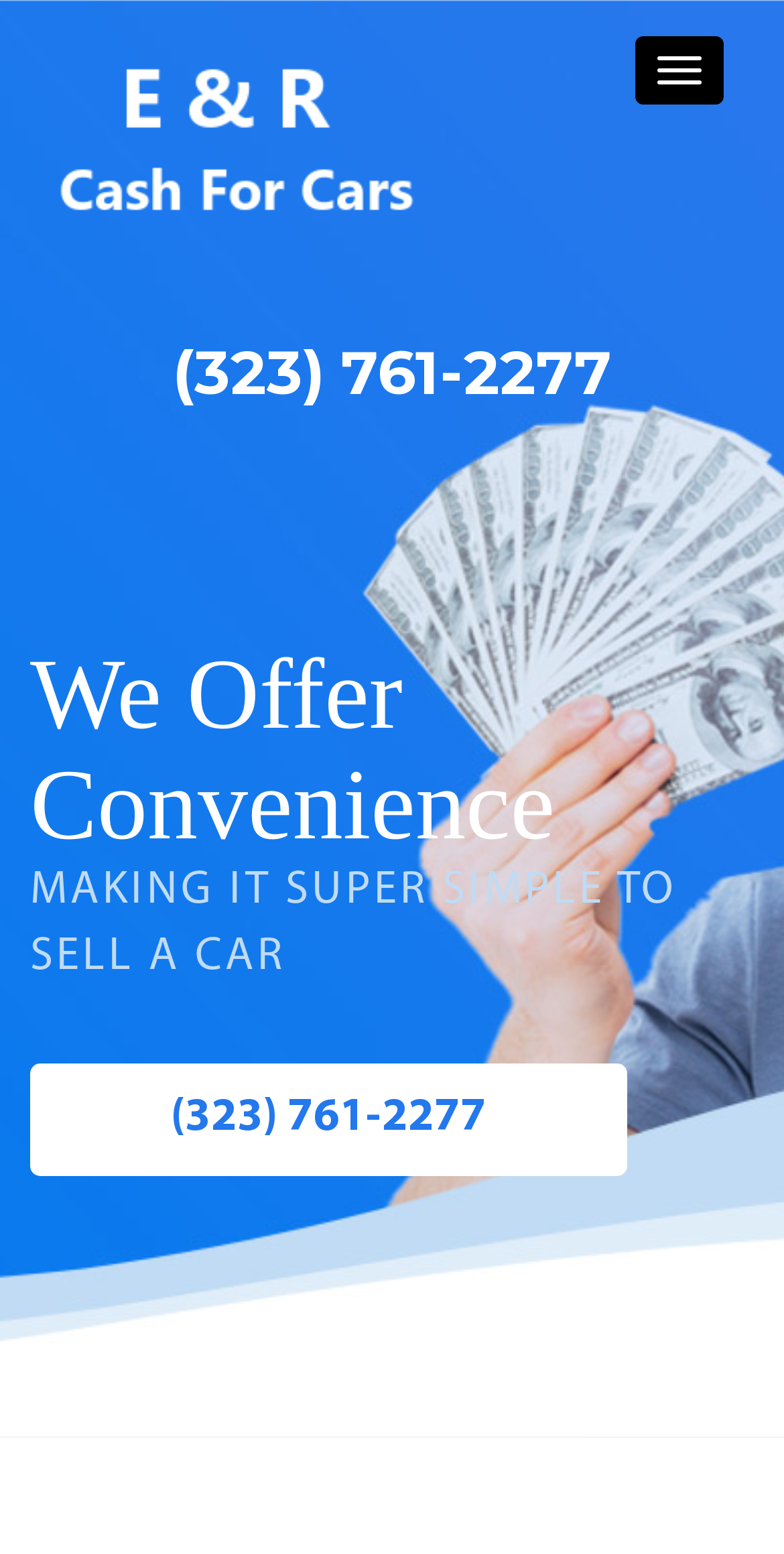Using the information in the image, give a comprehensive answer to the question: 
Can you contact the service by phone?

I found a link element and a button element with the phone number '(323) 761-2277', which suggests that you can contact the service by phone by calling this number.